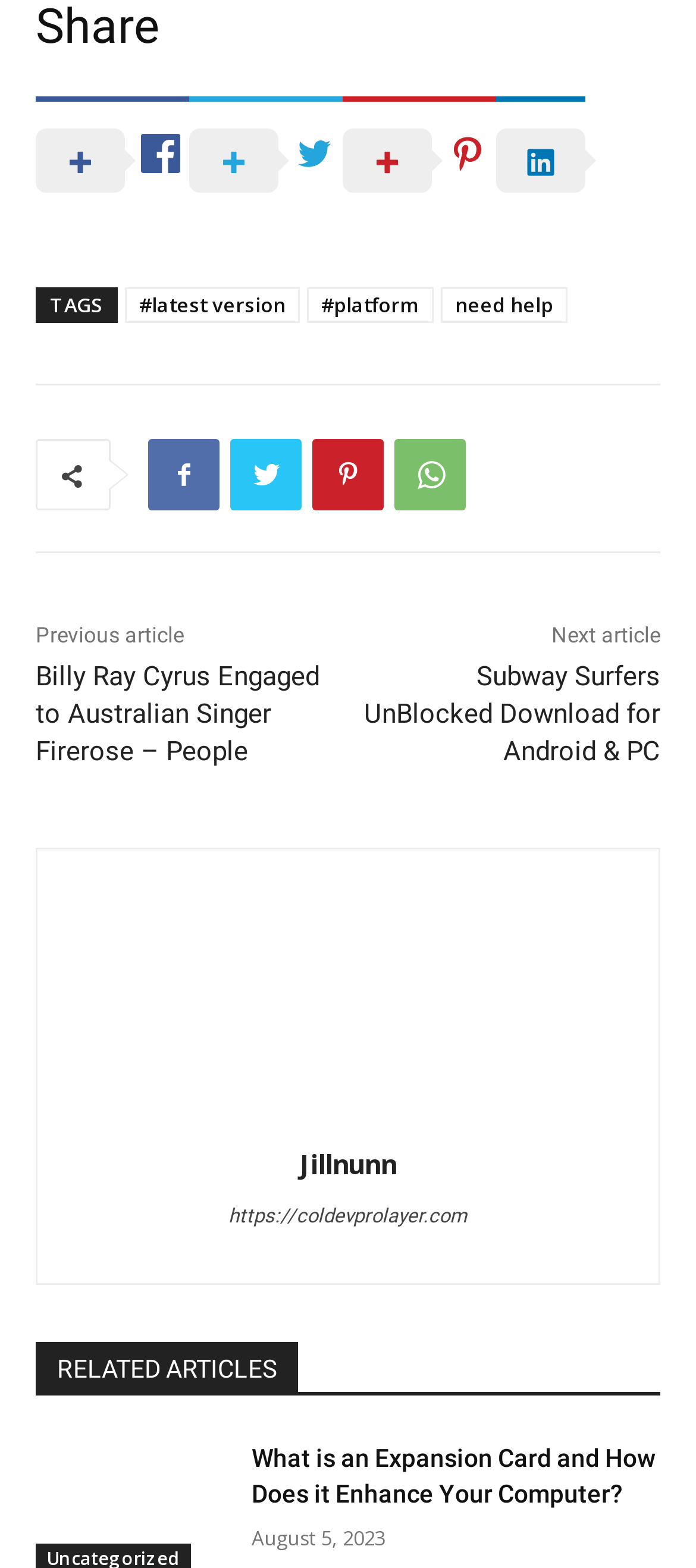What is the title of the previous article?
Refer to the image and provide a concise answer in one word or phrase.

Billy Ray Cyrus Engaged to Australian Singer Firerose – People